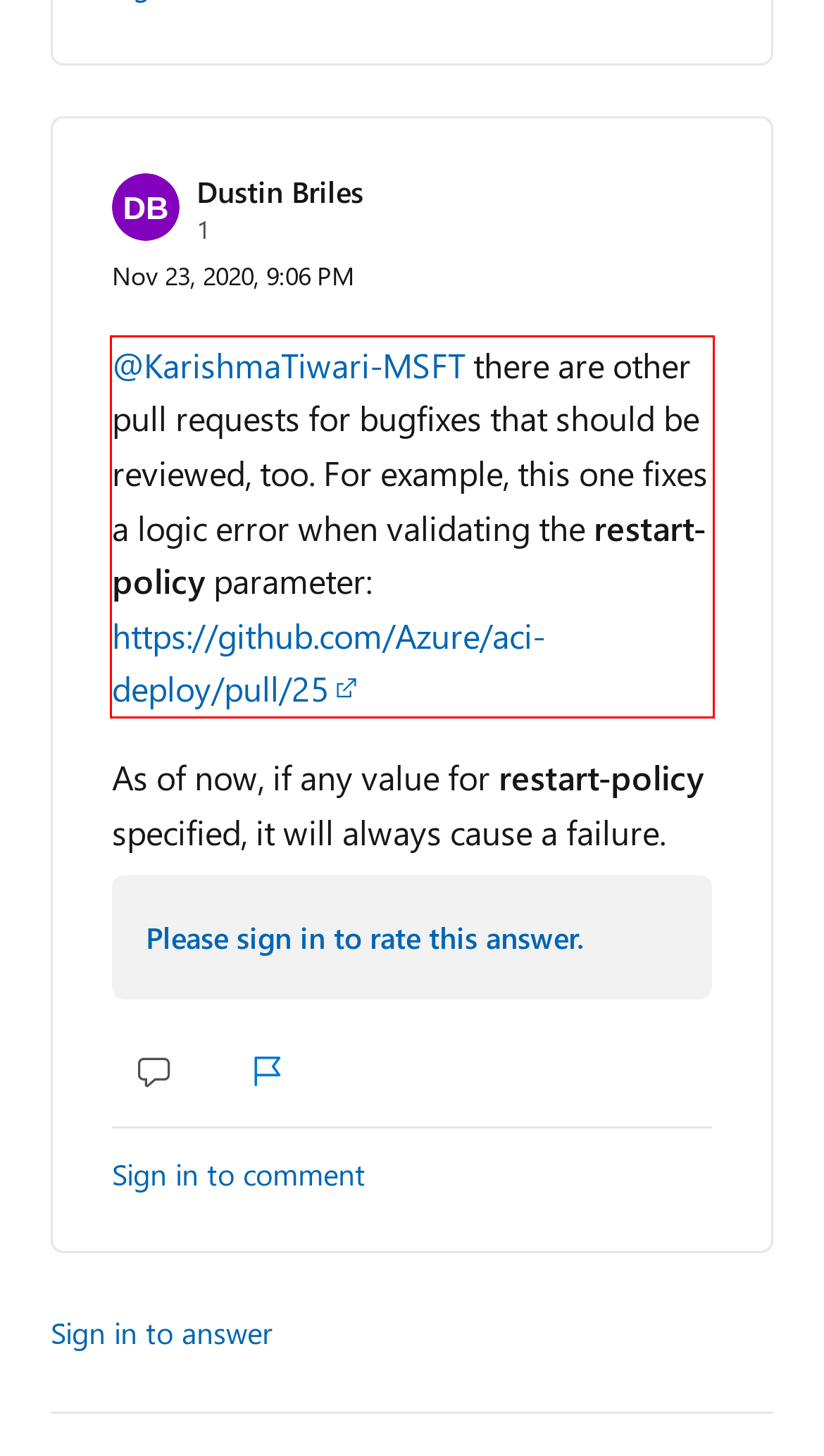You have a screenshot of a webpage, and there is a red bounding box around a UI element. Utilize OCR to extract the text within this red bounding box.

@KarishmaTiwari-MSFT there are other pull requests for bugfixes that should be reviewed, too. For example, this one fixes a logic error when validating the restart-policy parameter: https://github.com/Azure/aci-deploy/pull/25